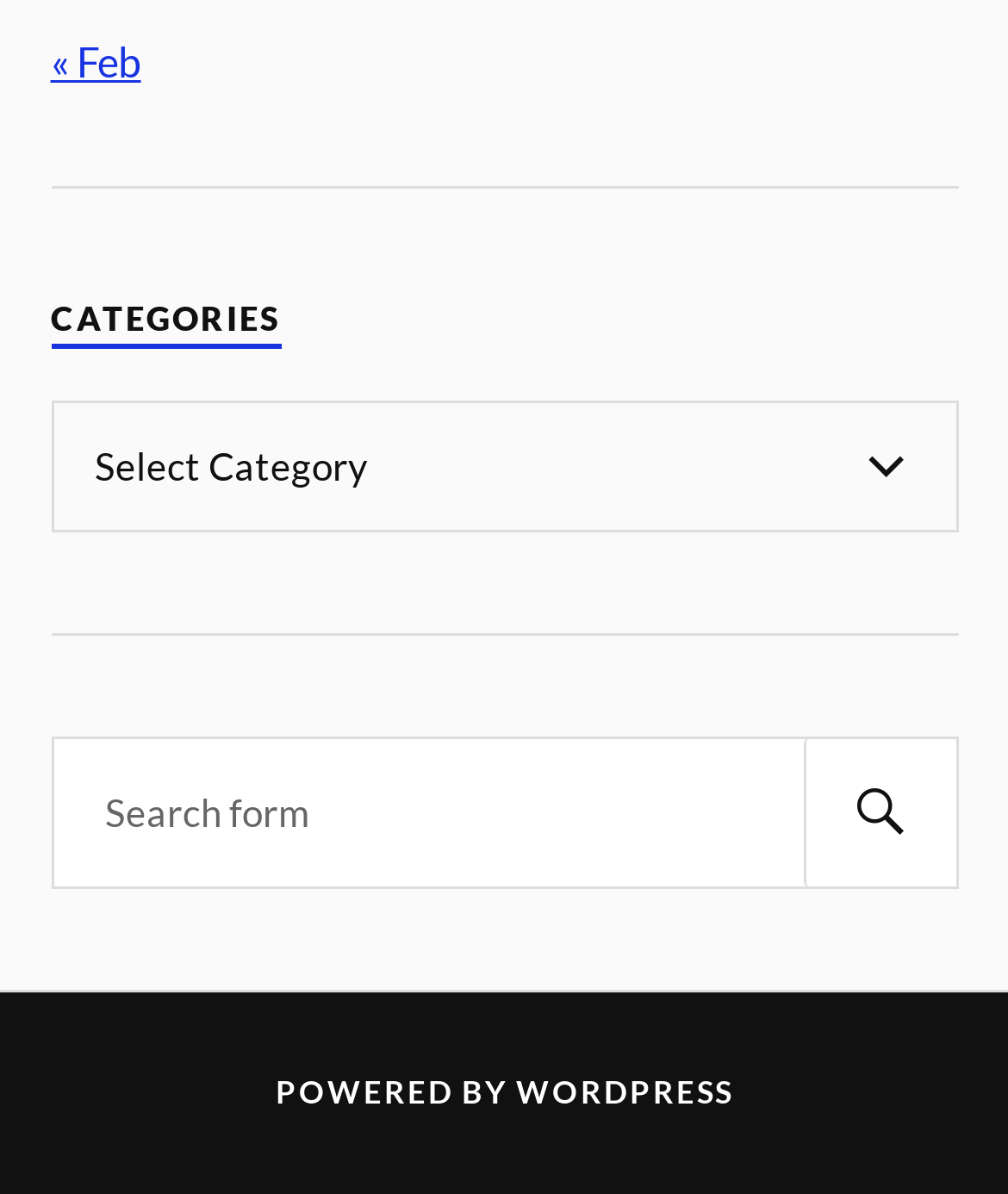Using the provided description WordPress, find the bounding box coordinates for the UI element. Provide the coordinates in (top-left x, top-left y, bottom-right x, bottom-right y) format, ensuring all values are between 0 and 1.

[0.512, 0.895, 0.727, 0.928]